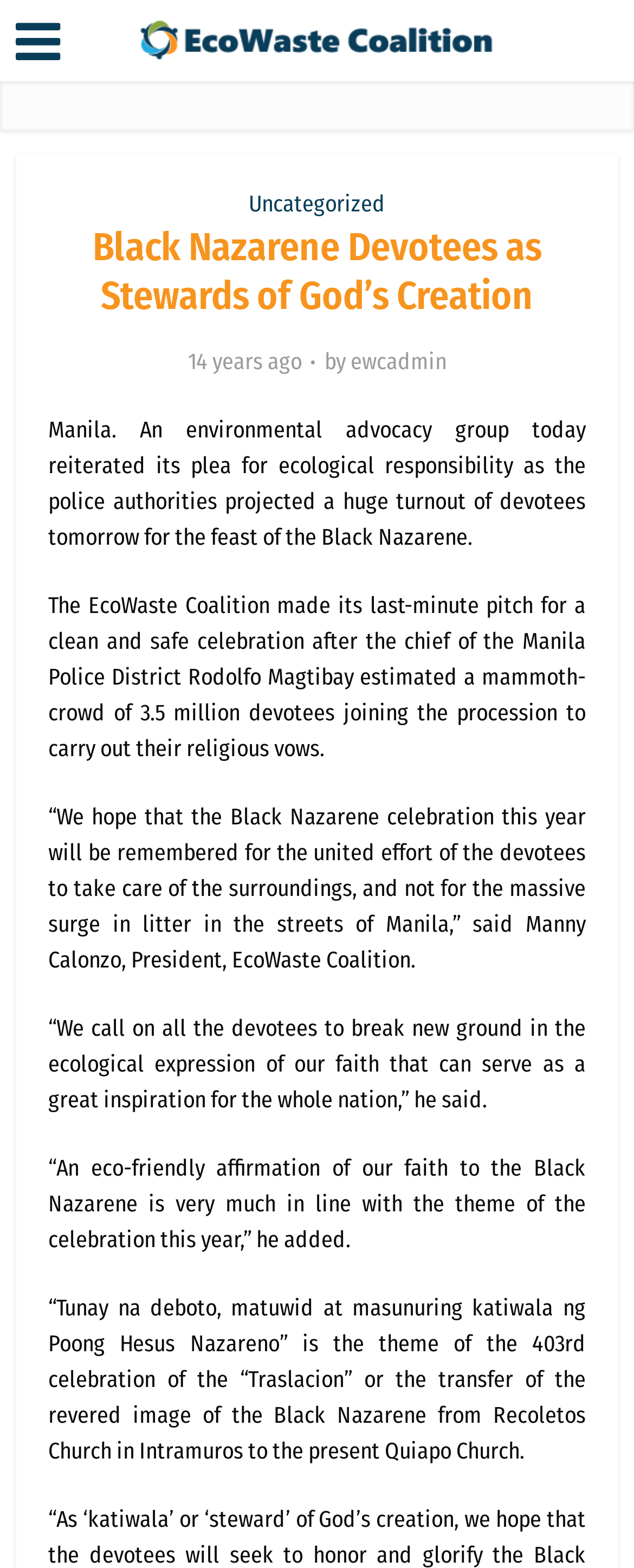Please extract and provide the main headline of the webpage.

Black Nazarene Devotees as Stewards of God’s Creation